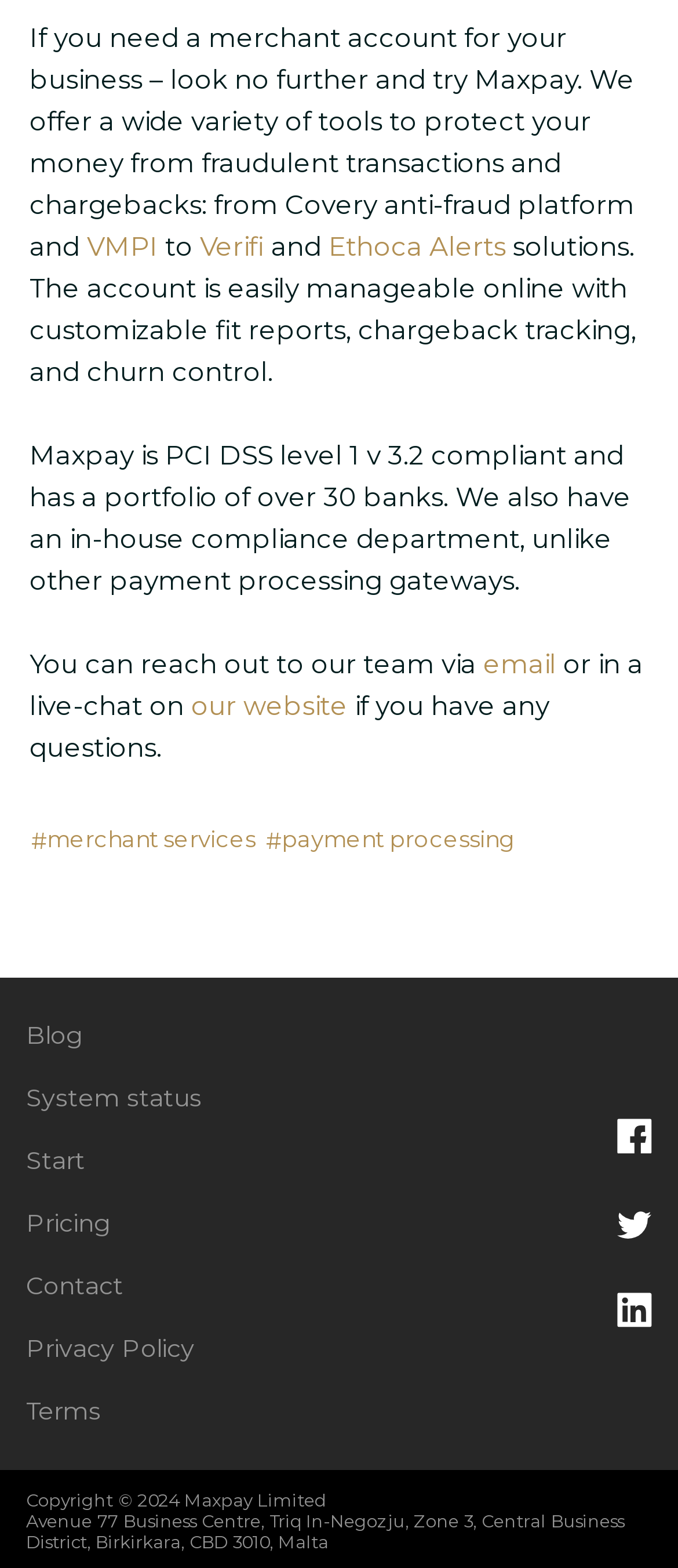Specify the bounding box coordinates of the element's region that should be clicked to achieve the following instruction: "Contact us via email". The bounding box coordinates consist of four float numbers between 0 and 1, in the format [left, top, right, bottom].

[0.713, 0.412, 0.821, 0.433]